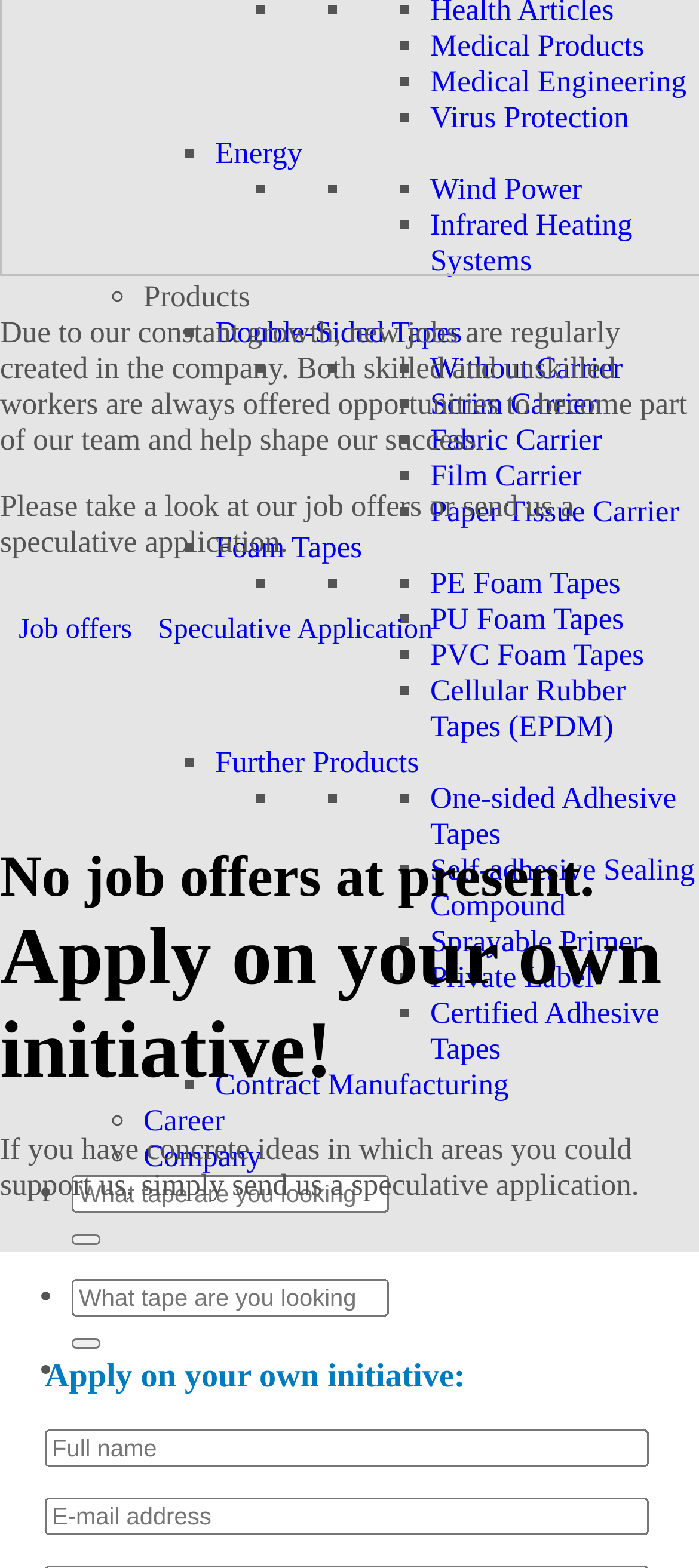Given the element description name="your-email" placeholder="E-mail address", specify the bounding box coordinates of the corresponding UI element in the format (top-left x, top-left y, bottom-right x, bottom-right y). All values must be between 0 and 1.

[0.064, 0.955, 0.928, 0.979]